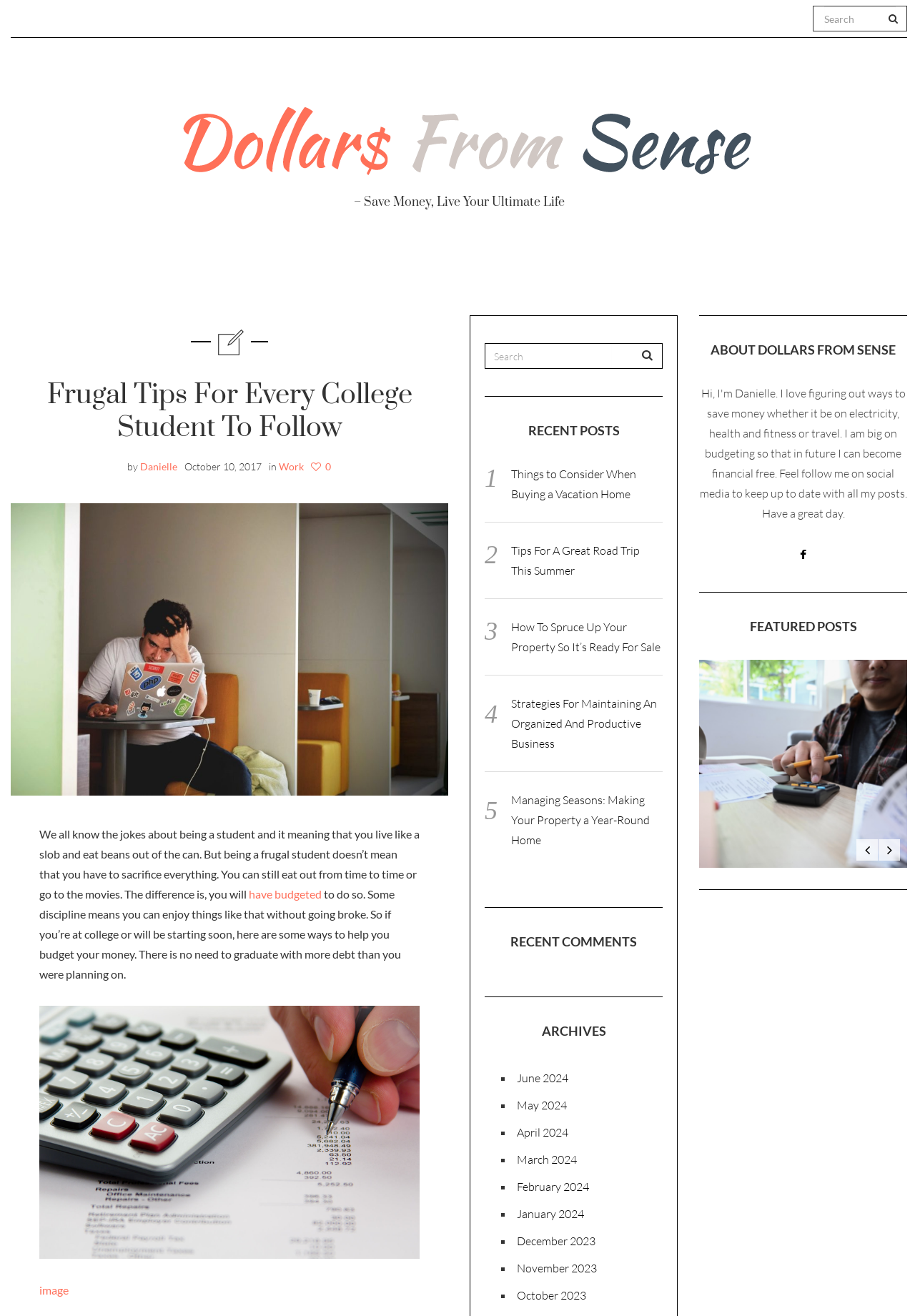Please find the bounding box coordinates of the section that needs to be clicked to achieve this instruction: "read the article by Danielle".

[0.153, 0.35, 0.193, 0.359]